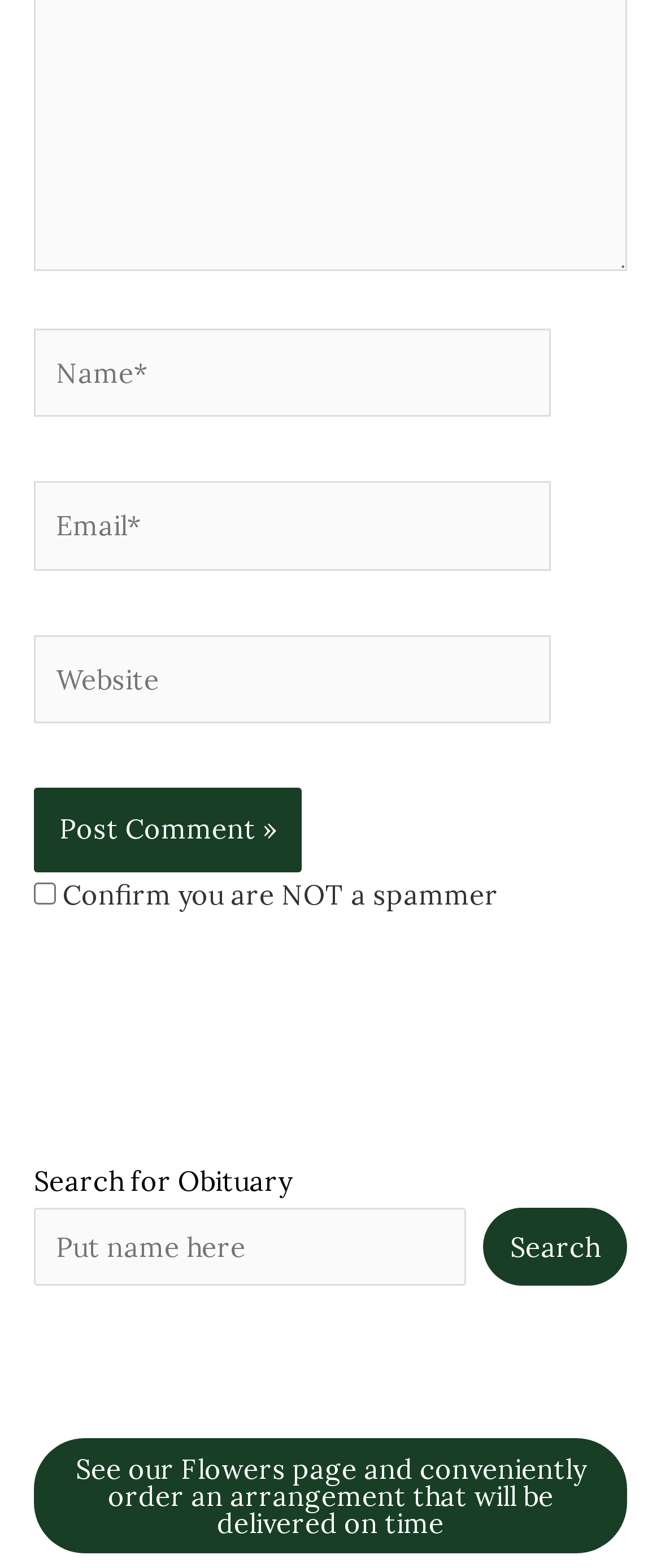What is the purpose of the checkbox?
Please answer the question with as much detail and depth as you can.

The checkbox is labeled 'Confirm you are NOT a spammer' and is unchecked by default, indicating that it is required to be checked before submitting a comment, likely to prevent spam comments.